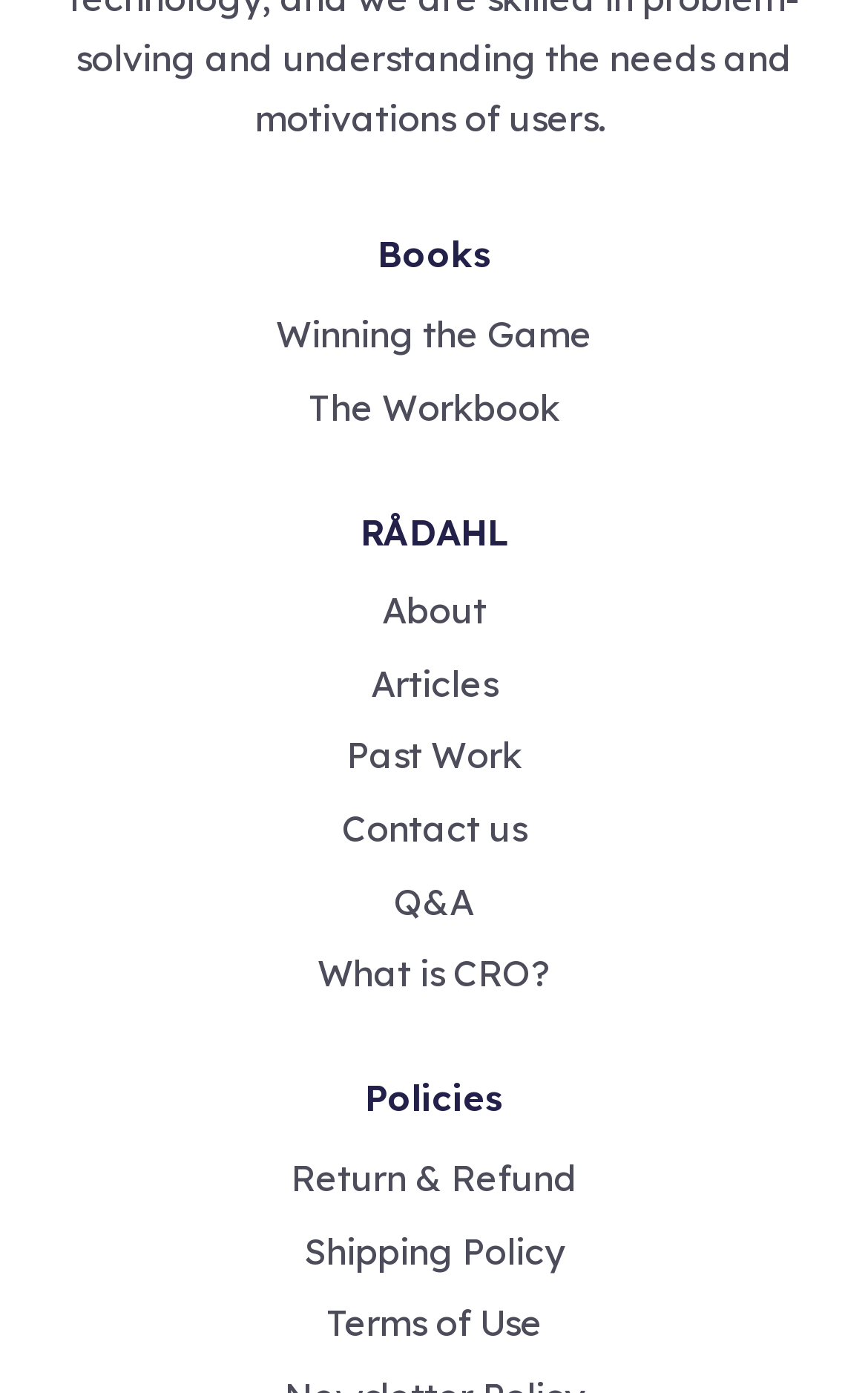What is the name of the author?
Give a one-word or short-phrase answer derived from the screenshot.

RÅDAHL